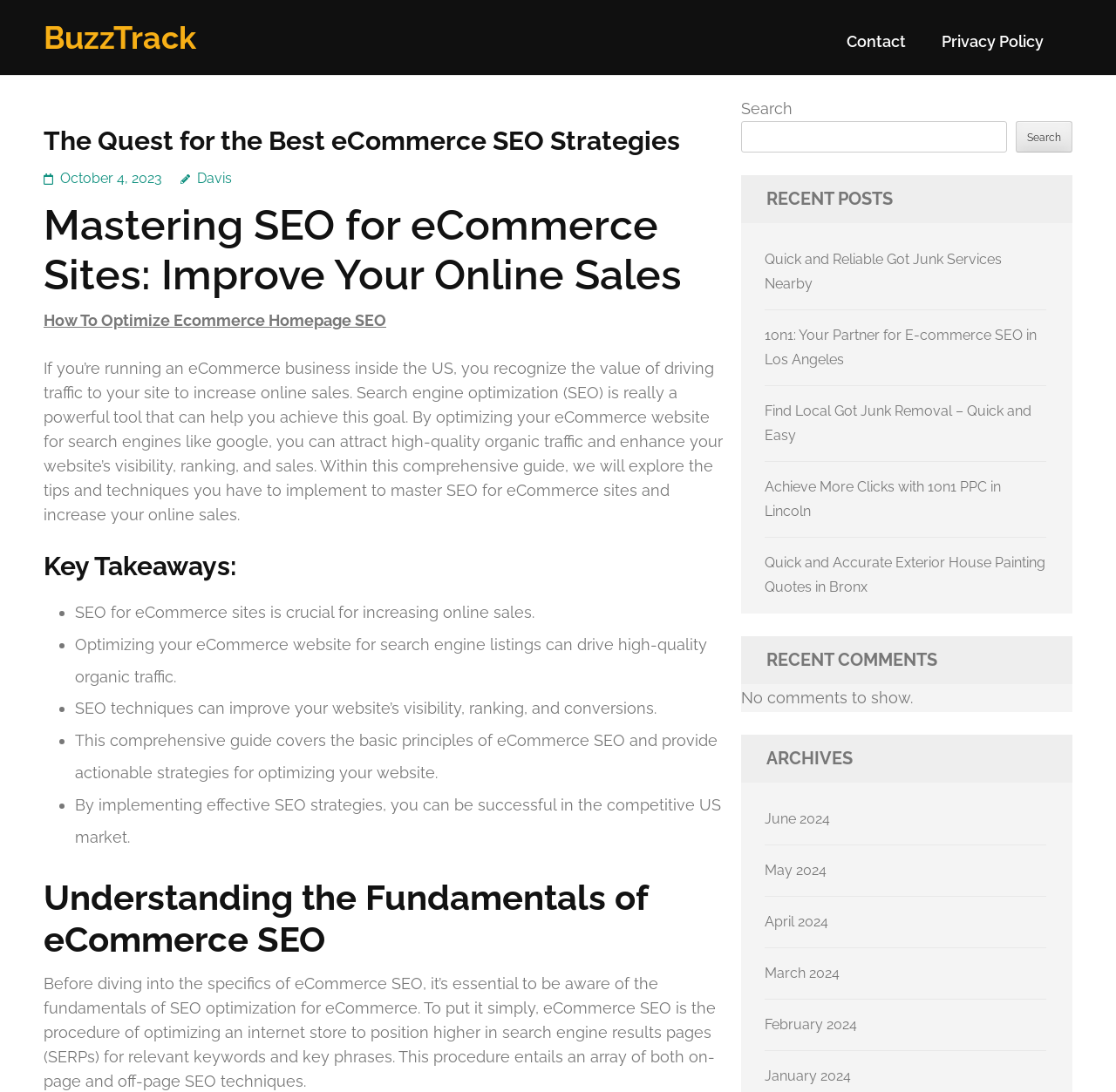What is the topic of the article?
Please use the image to deliver a detailed and complete answer.

The webpage is about mastering SEO for eCommerce sites, and it provides a comprehensive guide on how to implement effective SEO strategies to increase online sales.